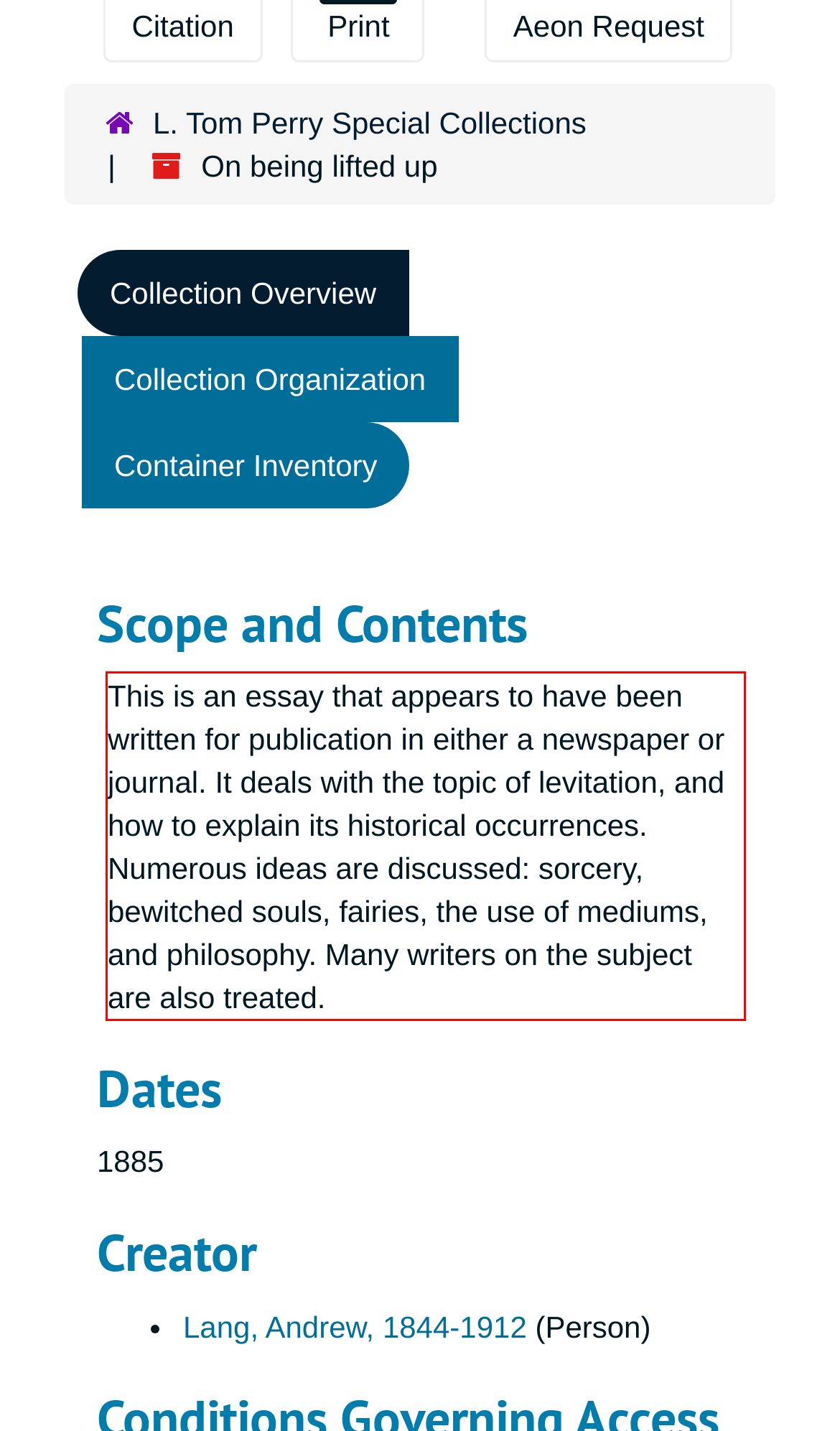Using the webpage screenshot, recognize and capture the text within the red bounding box.

This is an essay that appears to have been written for publication in either a newspaper or journal. It deals with the topic of levitation, and how to explain its historical occurrences. Numerous ideas are discussed: sorcery, bewitched souls, fairies, the use of mediums, and philosophy. Many writers on the subject are also treated.